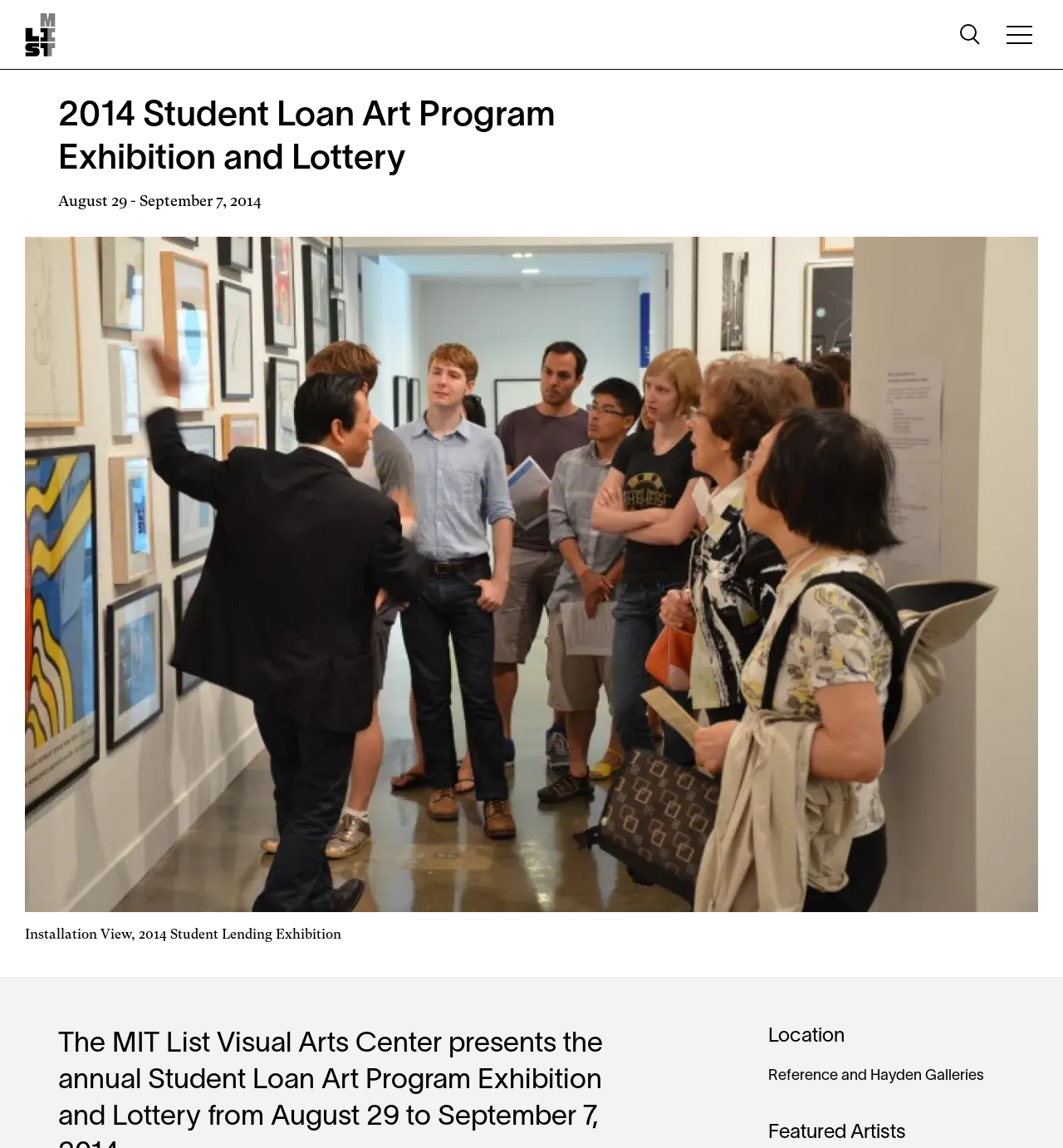Offer a detailed account of what is visible on the webpage.

The webpage is about the 2014 Student Loan Art Program exhibition at the MIT List Visual Arts Center. At the top left corner, there is a link to skip to the main content. Next to it, there is a link to the MIT List Visual Arts Center, accompanied by an image of the center's logo. 

Below these elements, there is a main navigation menu that spans across the top of the page, containing links to exhibitions, art and artists, calendar, support, visit, and about. 

On the right side of the page, there is a checkbox to toggle search visibility and a button to toggle full menu visibility. 

The main content of the page is about the 2014 Student Loan Art Program Exhibition and Lottery. There is a heading with the exhibition title, followed by a time range from August 29 to September 7, 2014. 

Below the time range, there is a large image that takes up most of the page, showing MIT students looking at art for the Student Lottery. The image is captioned as "Installation View, 2014 Student Lending Exhibition". 

At the bottom of the page, there are three lines of text, indicating the location of the exhibition as the Reference and Hayden Galleries, and listing the featured artists.